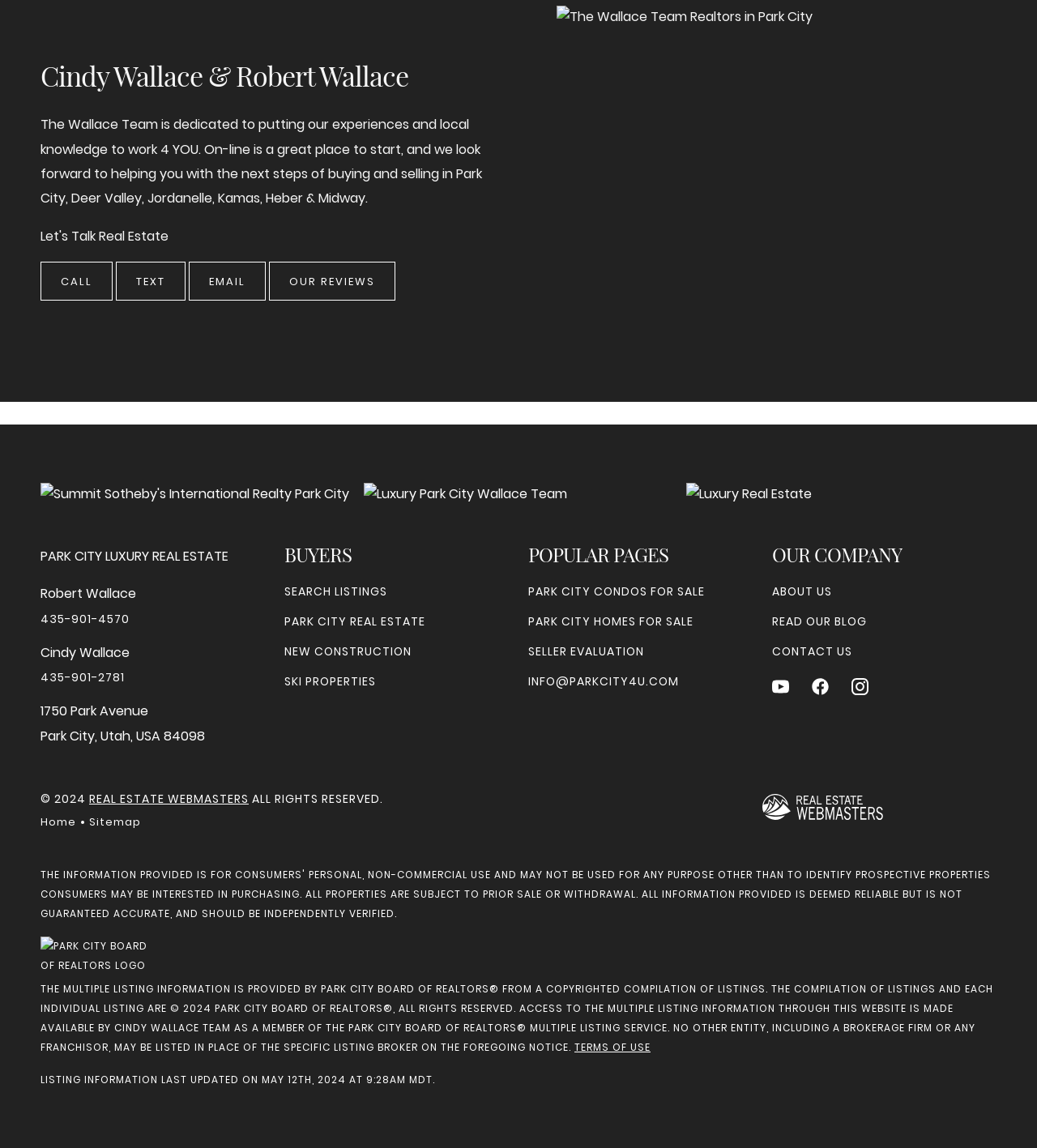Look at the image and answer the question in detail:
What type of properties can be searched on this website?

The website provides links to search for different types of properties, including listings, condos, homes, new construction, and ski properties. These links can be found in the section with the heading 'BUYERS'.